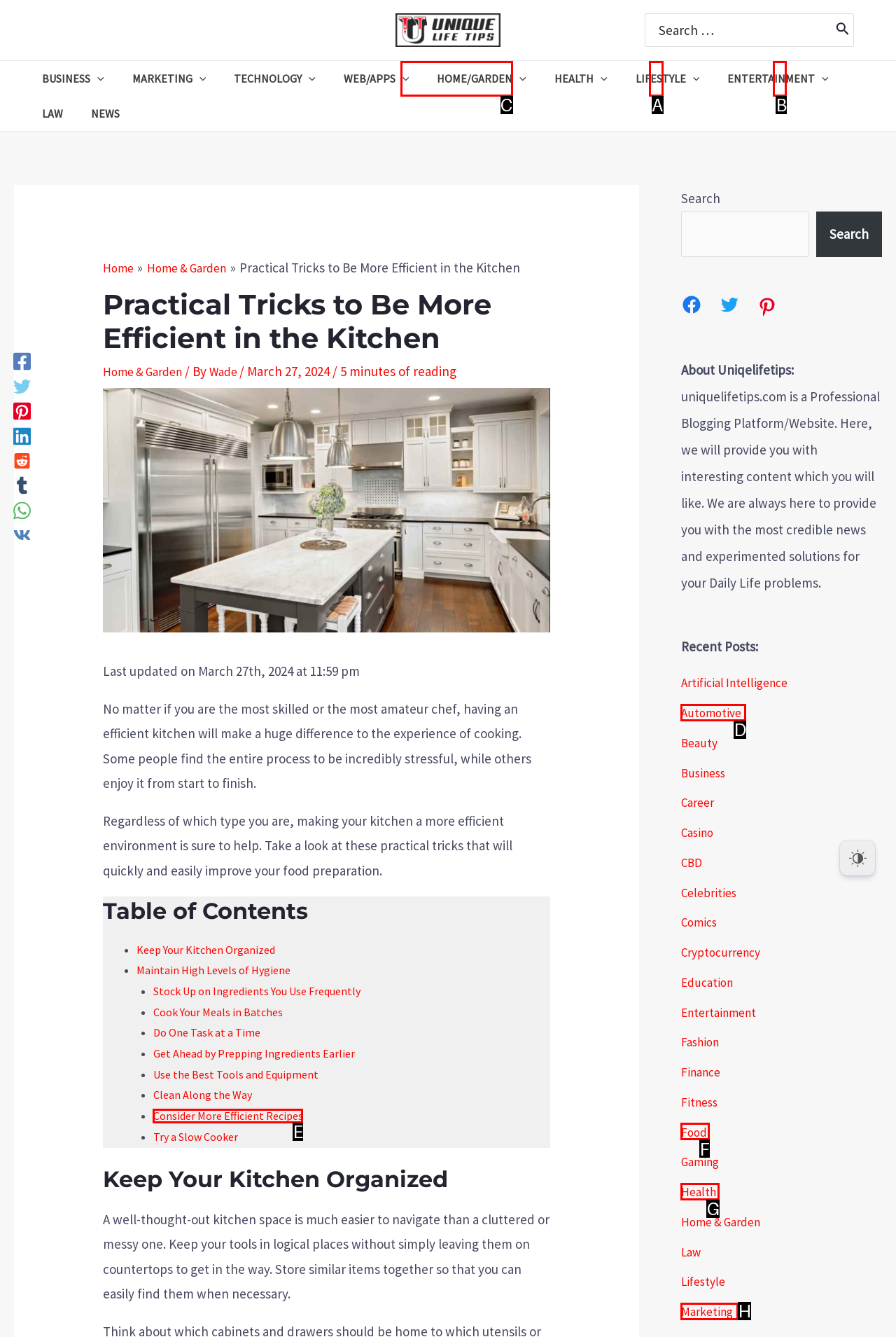For the instruction: Click on 'Download', determine the appropriate UI element to click from the given options. Respond with the letter corresponding to the correct choice.

None